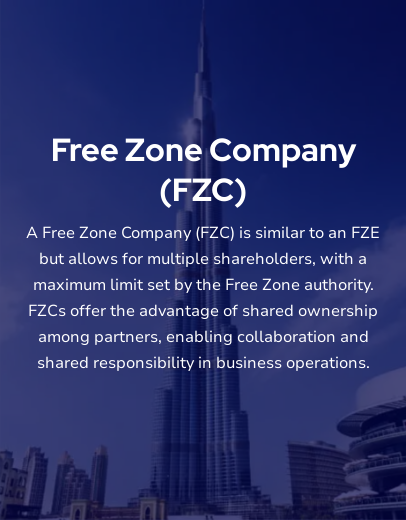Explain the image thoroughly, highlighting all key elements.

The image features a prominent title "Free Zone Company (FZC)," presented in a bold, modern font. Below the title, detailed information is provided, explaining that an FZC is similar to a Free Zone Establishment (FZE) but accommodates multiple shareholders, as determined by regulations set by the Free Zone authority. This section emphasizes the benefits of shared ownership, highlighting collaboration and joint responsibility in business operations. The background showcases a scenic view of a modern skyline, suggesting a dynamic business environment, enhancing the context of establishing a company in a Free Zone. The overall design conveys professionalism and opportunity within the corporate landscape.